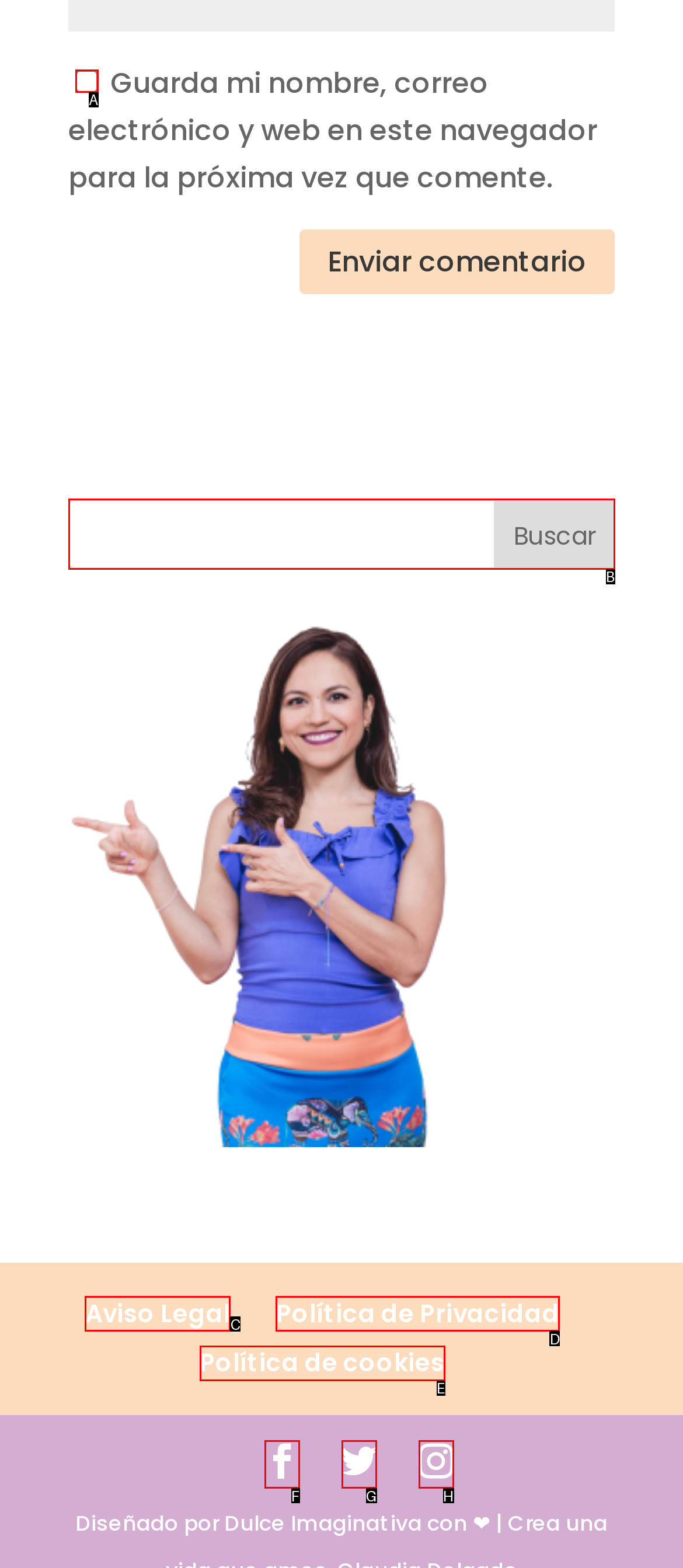Please identify the correct UI element to click for the task: Search for something Respond with the letter of the appropriate option.

B